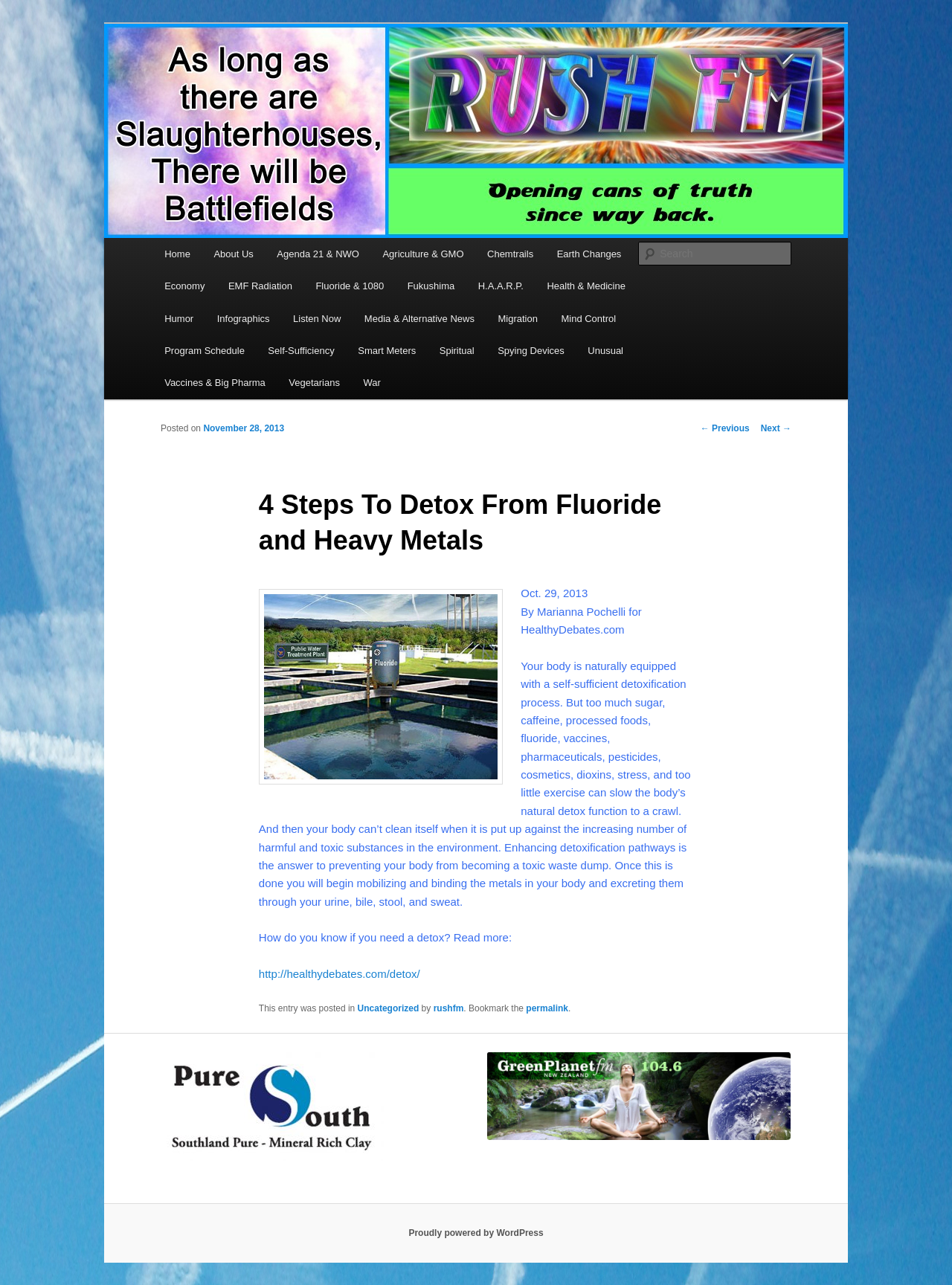Please use the details from the image to answer the following question comprehensively:
What is the name of the website?

The name of the website can be found in the heading element 'RUSH FM' with bounding box coordinates [0.169, 0.019, 0.276, 0.071]. It is also mentioned in the link element 'RUSH FM' with bounding box coordinates [0.169, 0.051, 0.276, 0.07] and image element 'RUSH FM' with bounding box coordinates [0.109, 0.019, 0.891, 0.185].